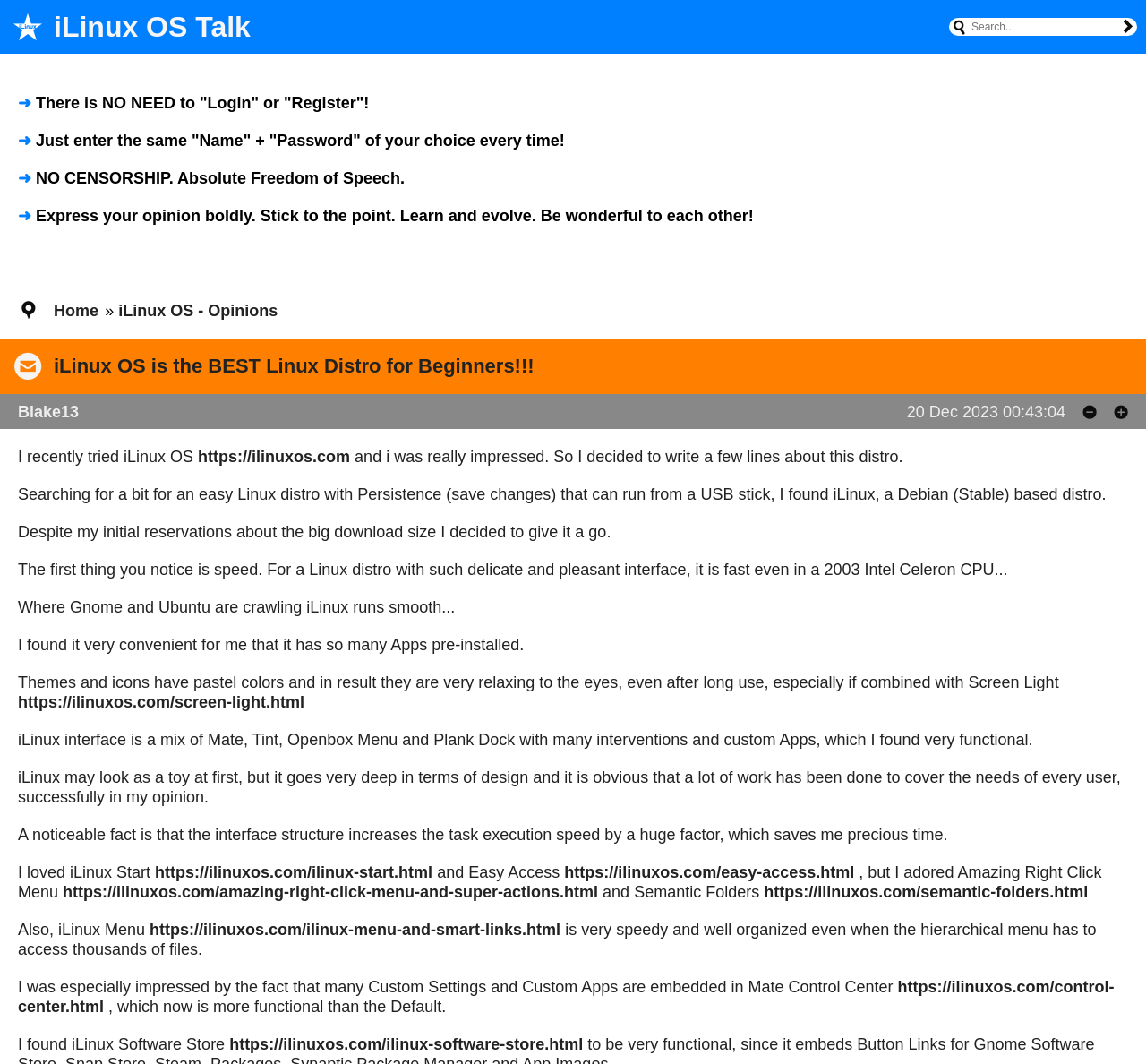Provide a thorough description of the webpage's content and layout.

The webpage is titled "iLinux OS Talk > iLinux OS is the BEST Linux Distro for Beginners!!!" and appears to be a blog or forum post discussing the iLinux OS operating system. At the top of the page, there is a heading with the title of the webpage, followed by a search box and a search button to the right.

Below the title, there is a prominent heading that reads "➜ There is NO NEED to 'Login' or 'Register'! ➜ Just enter the same 'Name' + 'Password' of your choice every time! ➜ NO CENSORSHIP. Absolute Freedom of Speech. ➜ Express your opinion boldly. Stick to the point. Learn and evolve. Be wonderful to each other!" This heading spans the entire width of the page and is centered.

To the left of the page, there is a navigation menu with links to "Home" and "iLinux OS - Opinions". Below the navigation menu, there is another heading that reads "iLinux OS is the BEST Linux Distro for Beginners!!!".

The main content of the page is a blog post or article discussing the author's experience with iLinux OS. The text is divided into several paragraphs, each discussing a different aspect of the operating system, such as its speed, interface, and pre-installed apps. There are also several links to external pages, including the iLinux OS website and specific features of the operating system.

Throughout the article, there are several static text elements and links that provide additional information or resources related to iLinux OS. The text is well-organized and easy to read, with a clear structure and formatting. Overall, the webpage appears to be a personal review or endorsement of iLinux OS, highlighting its benefits and features.